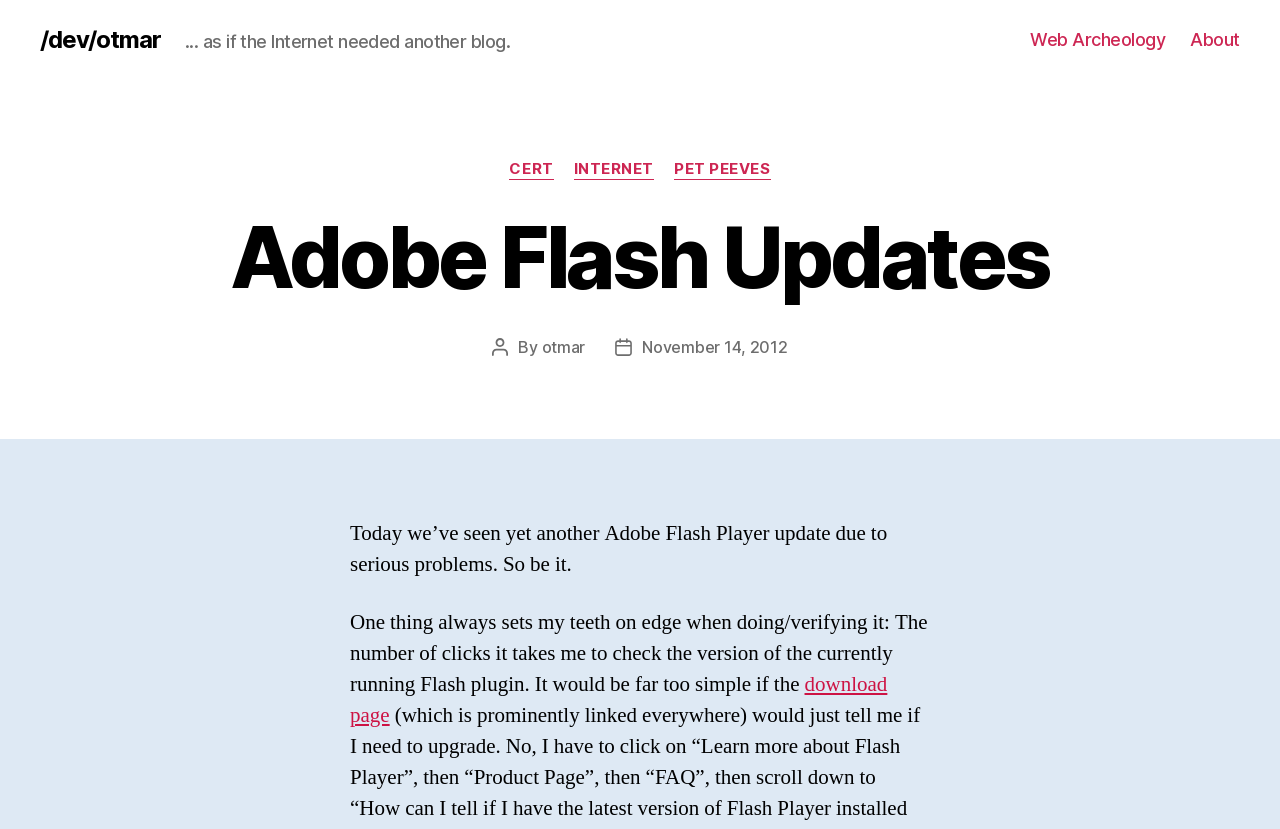Provide a brief response to the question below using a single word or phrase: 
How many categories are listed?

3